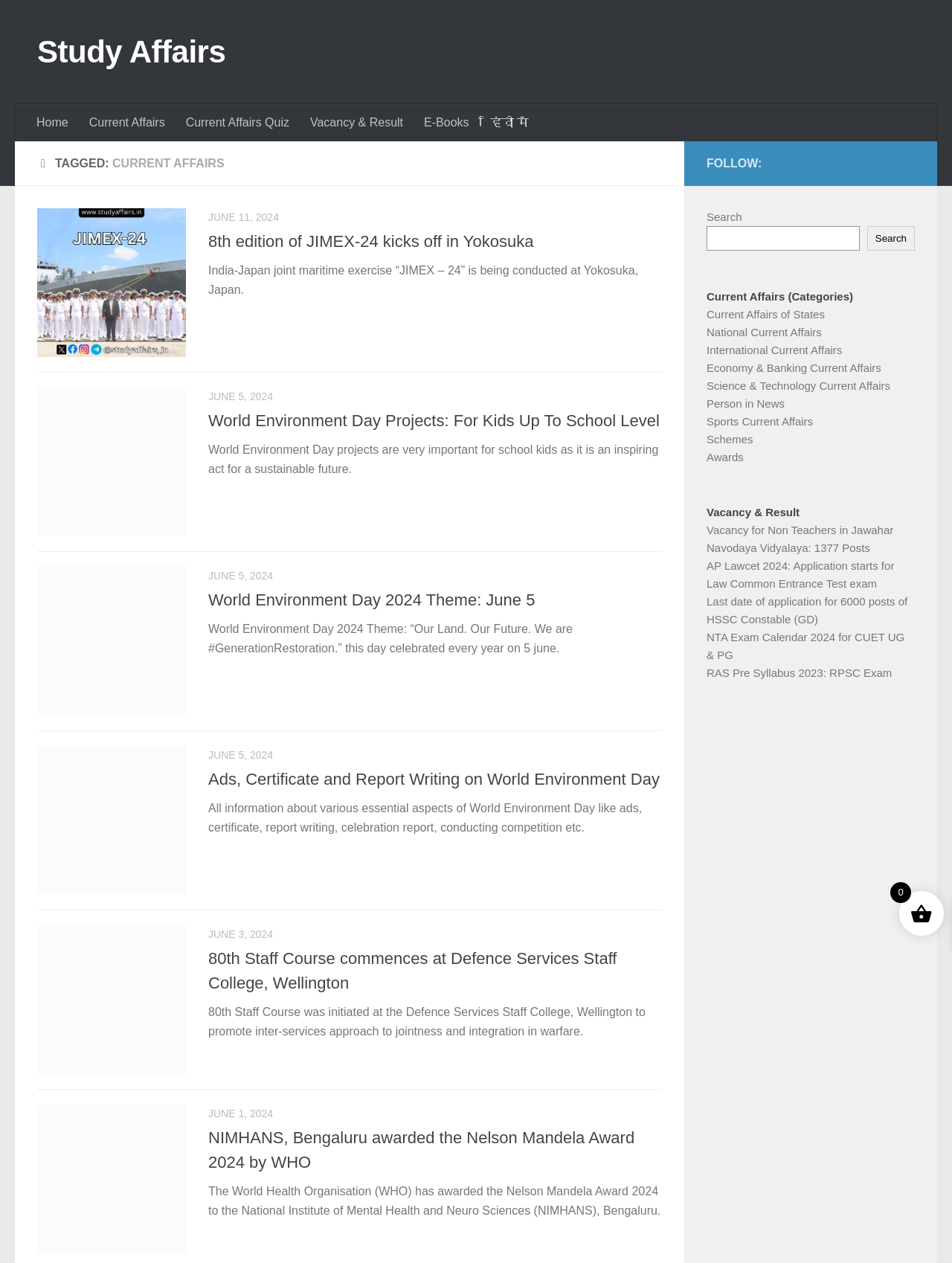Where is the Defence Services Staff College located?
Provide a well-explained and detailed answer to the question.

I found this answer by looking at the article with the heading '80th Staff Course commences at Defence Services Staff College, Wellington' and reading the text that mentions the location of the college.